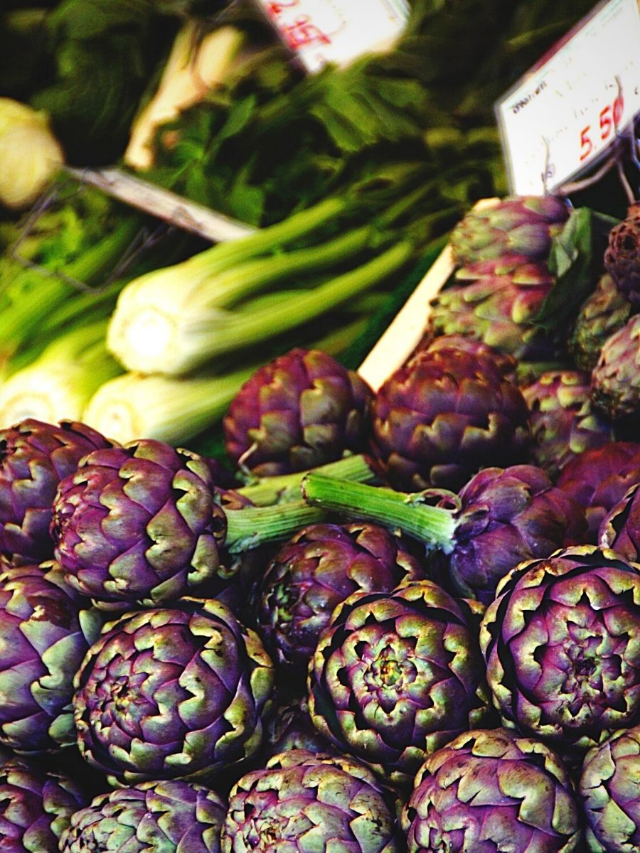Describe all the elements visible in the image meticulously.

The image showcases a vibrant display of artichokes, characterized by their deep purple hues and striking green accents, which draw attention in a fresh produce setting. The artichokes are arranged artfully, highlighting their rounded shapes and intricate layers. In the background, green onions and leafy vegetables can be seen, further enhancing the colorful presentation. Price tags are visible, suggesting a retail environment where these fresh vegetables are available for sale. This visual embodies the charm and prestige of pricing in the retail flower business, particularly focusing on fresh produce options.